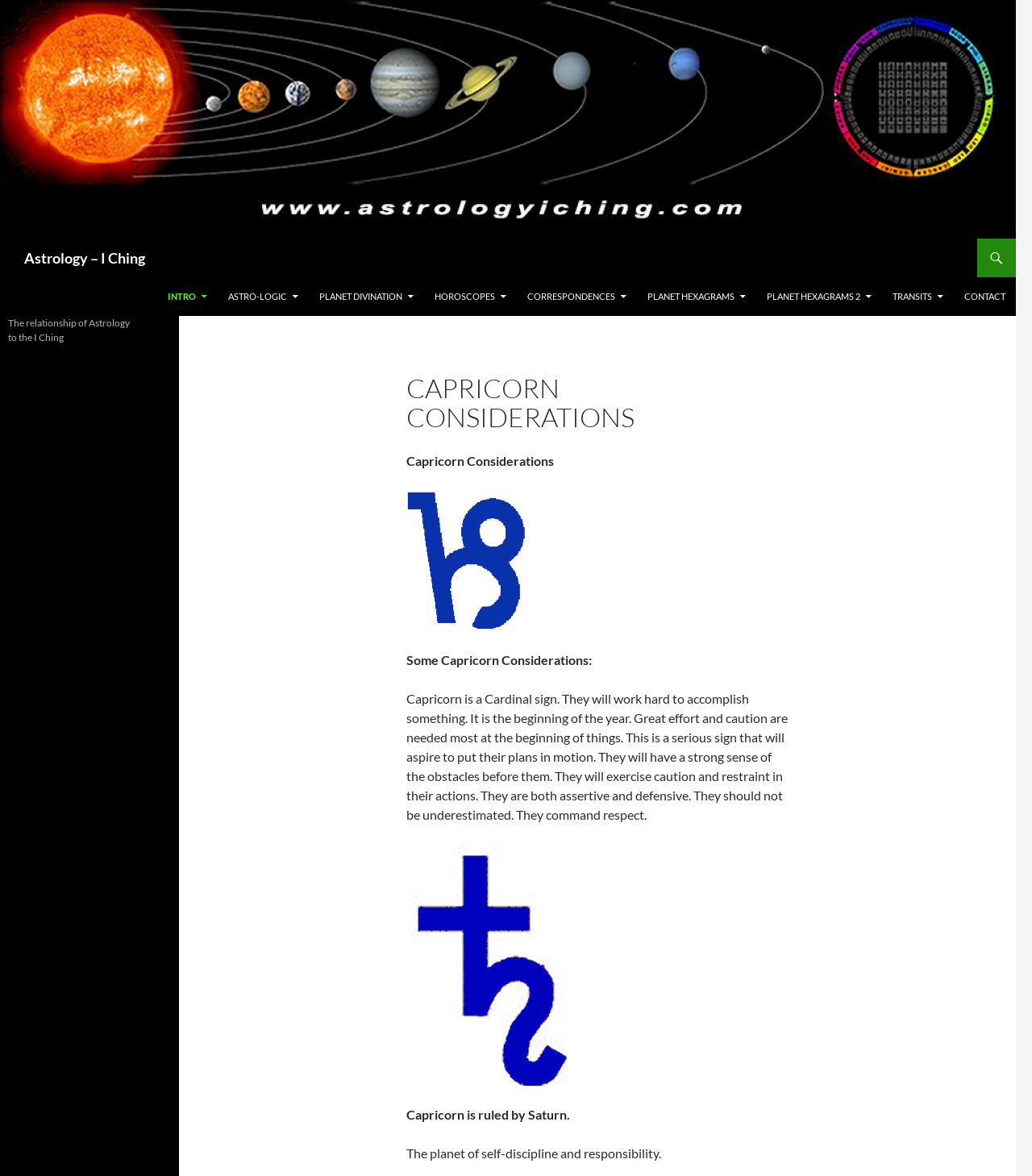Indicate the bounding box coordinates of the element that needs to be clicked to satisfy the following instruction: "Click on the 'CONTACT' link". The coordinates should be four float numbers between 0 and 1, i.e., [left, top, right, bottom].

[0.925, 0.236, 0.984, 0.269]